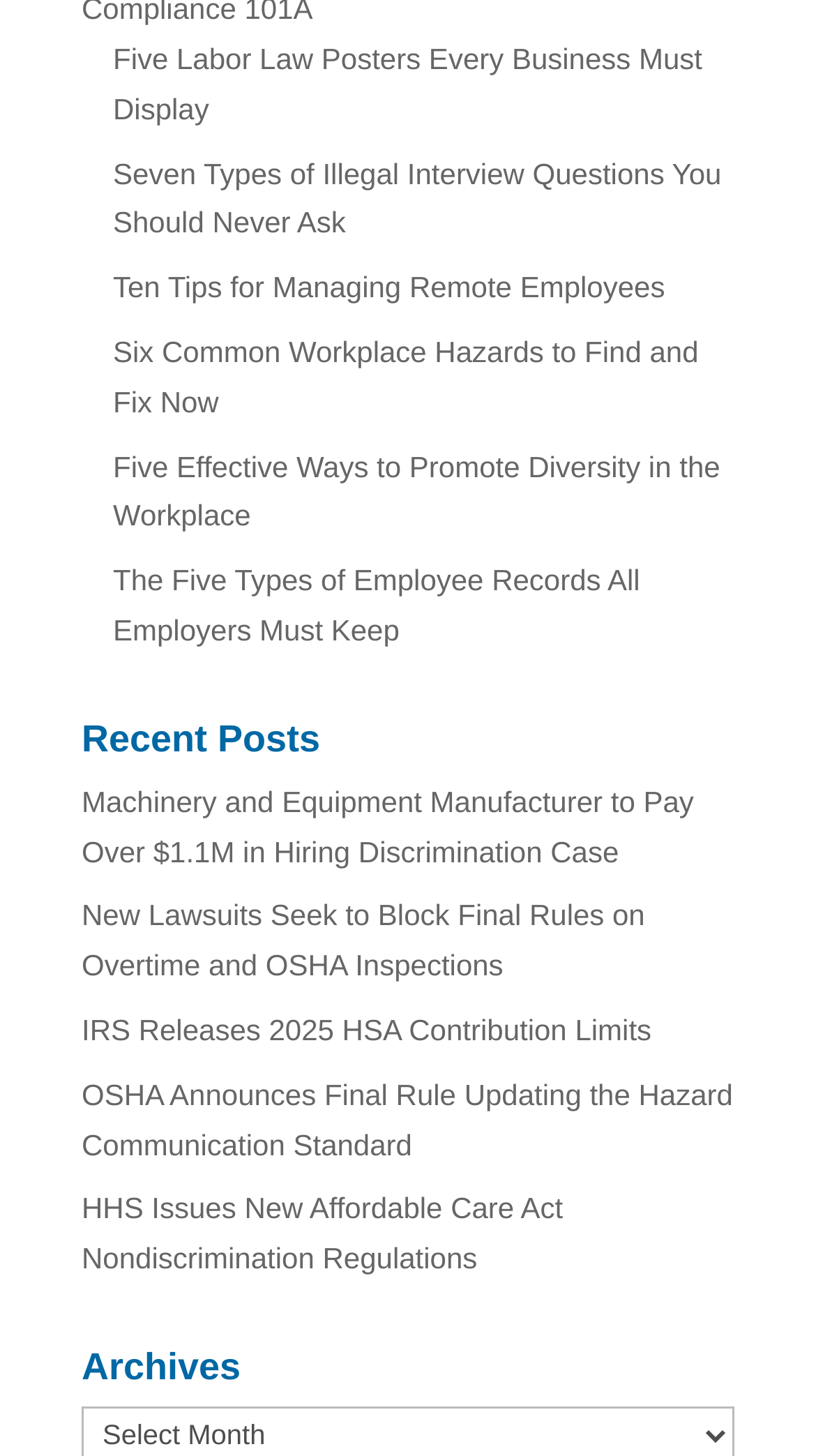Answer with a single word or phrase: 
How many links are under the 'Recent Posts' heading?

5